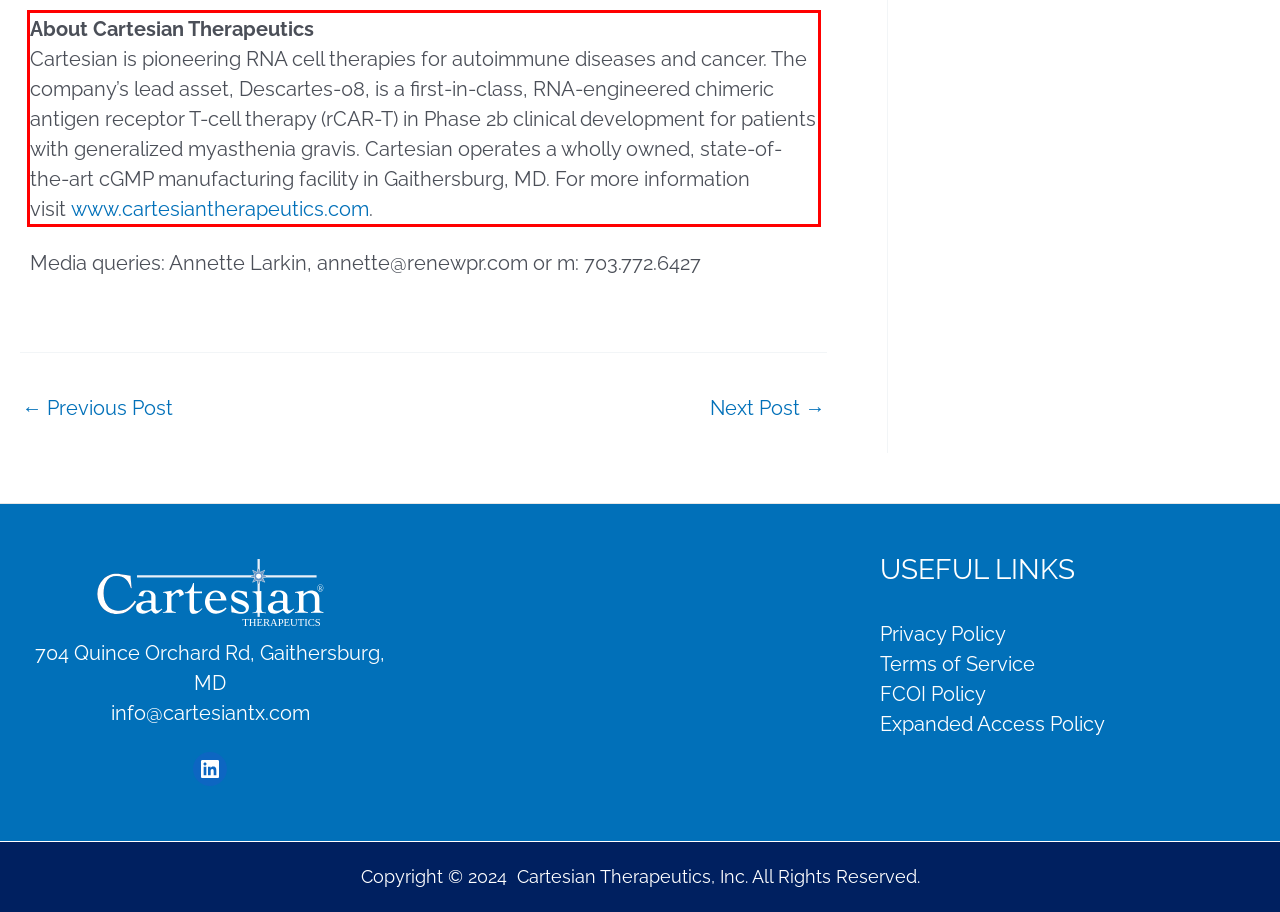You have a webpage screenshot with a red rectangle surrounding a UI element. Extract the text content from within this red bounding box.

About Cartesian Therapeutics Cartesian is pioneering RNA cell therapies for autoimmune diseases and cancer. The company’s lead asset, Descartes-08, is a first-in-class, RNA-engineered chimeric antigen receptor T-cell therapy (rCAR-T) in Phase 2b clinical development for patients with generalized myasthenia gravis. Cartesian operates a wholly owned, state-of-the-art cGMP manufacturing facility in Gaithersburg, MD. For more information visit www.cartesiantherapeutics.com.